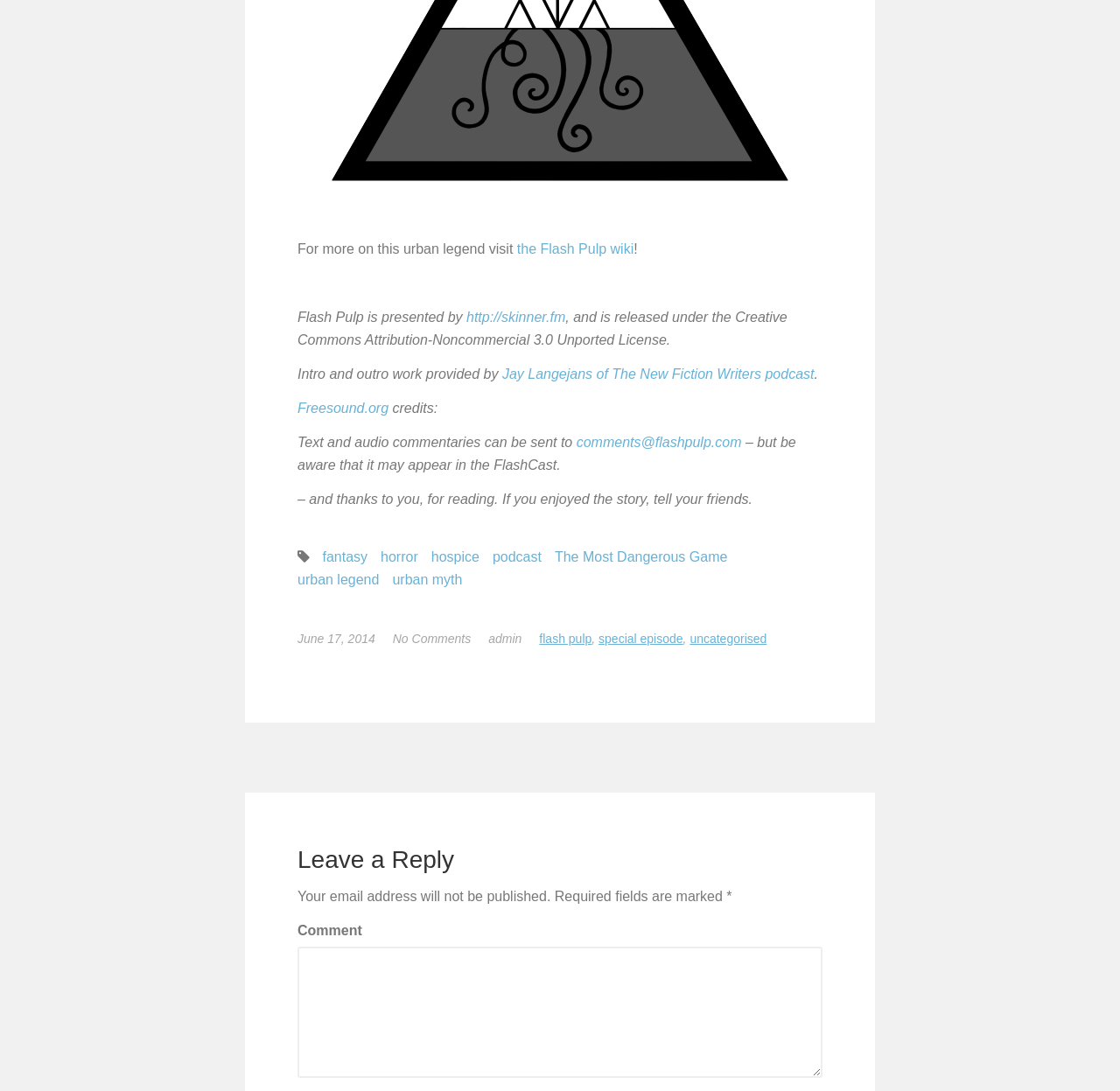Locate the bounding box coordinates of the area that needs to be clicked to fulfill the following instruction: "visit the Flash Pulp wiki". The coordinates should be in the format of four float numbers between 0 and 1, namely [left, top, right, bottom].

[0.462, 0.221, 0.566, 0.235]